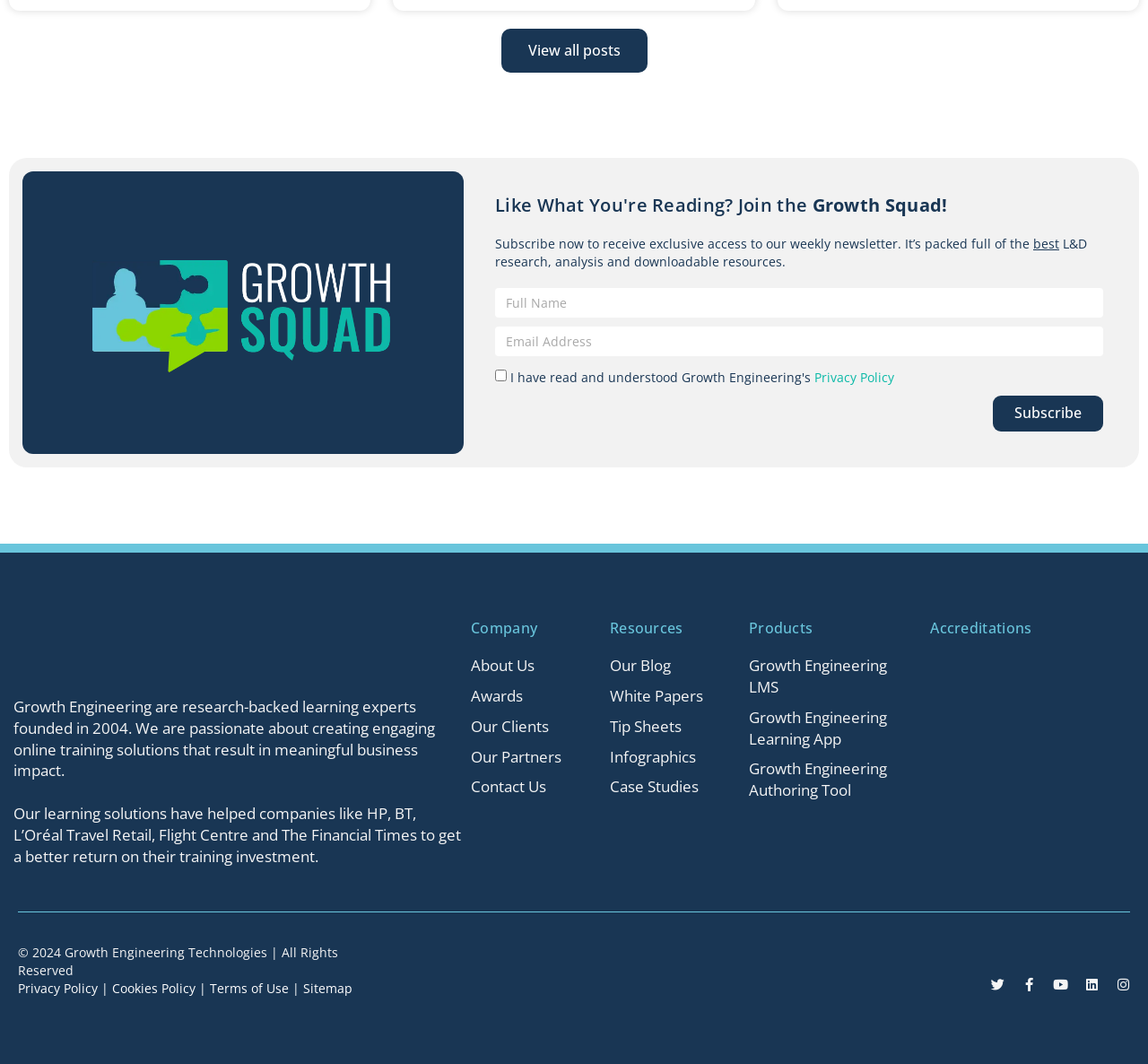Specify the bounding box coordinates of the region I need to click to perform the following instruction: "Subscribe to the newsletter". The coordinates must be four float numbers in the range of 0 to 1, i.e., [left, top, right, bottom].

[0.865, 0.372, 0.961, 0.406]